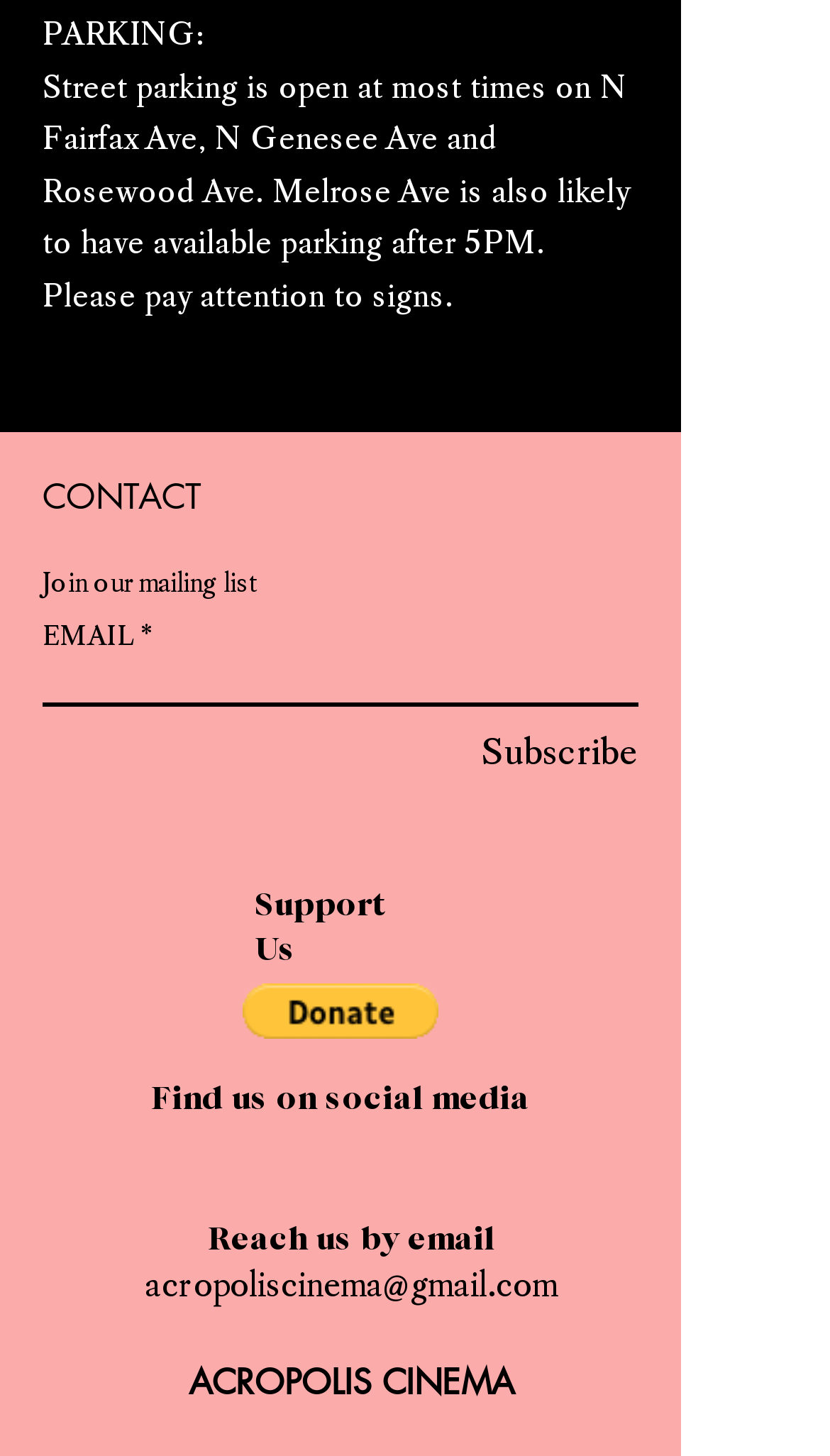Locate the bounding box of the UI element based on this description: "name="email" placeholder=""". Provide four float numbers between 0 and 1 as [left, top, right, bottom].

[0.051, 0.447, 0.769, 0.485]